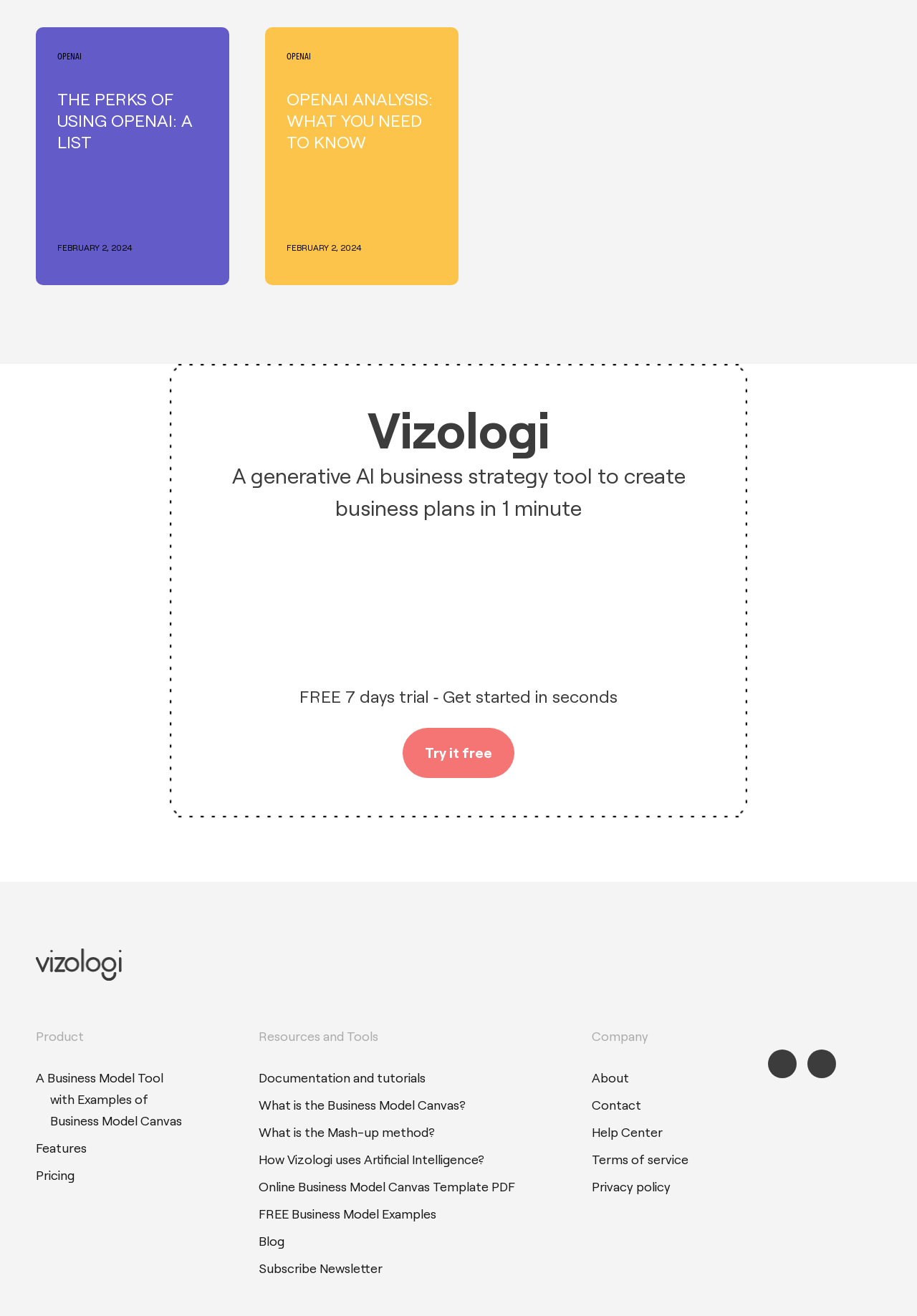What is the name of the business strategy tool?
From the screenshot, provide a brief answer in one word or phrase.

Vizologi